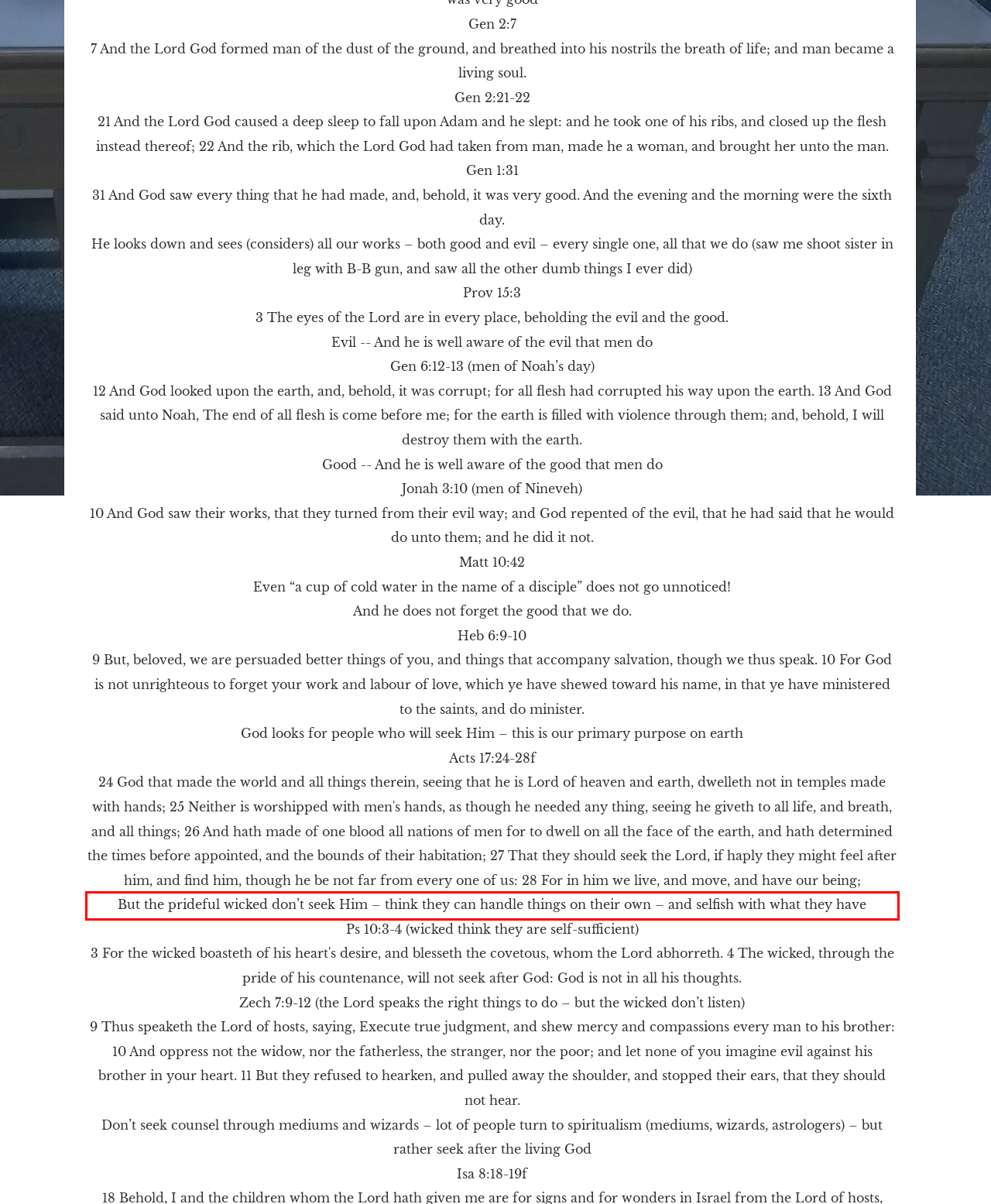Please examine the webpage screenshot containing a red bounding box and use OCR to recognize and output the text inside the red bounding box.

But the prideful wicked don’t seek Him – think they can handle things on their own – and selfish with what they have